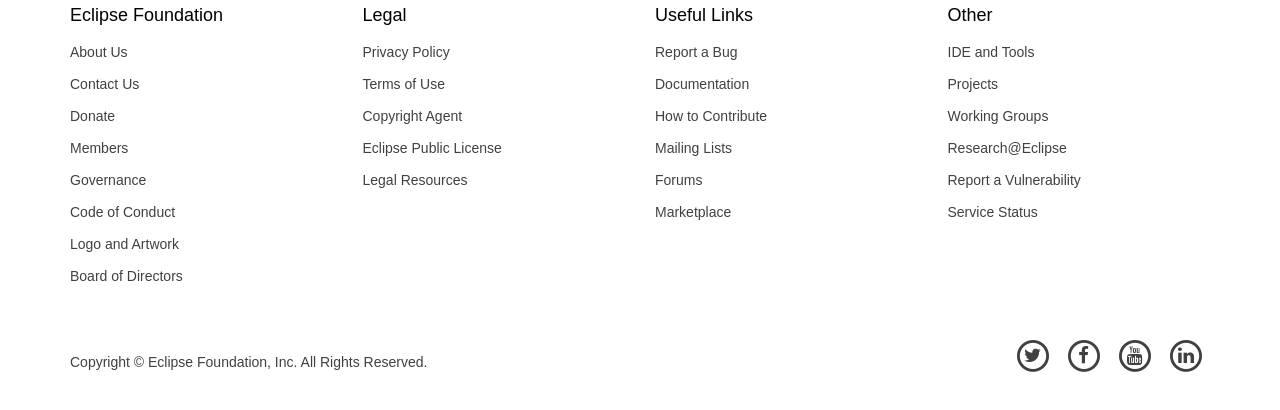Locate the bounding box coordinates of the area that needs to be clicked to fulfill the following instruction: "Click on About Us". The coordinates should be in the format of four float numbers between 0 and 1, namely [left, top, right, bottom].

[0.043, 0.087, 0.26, 0.165]